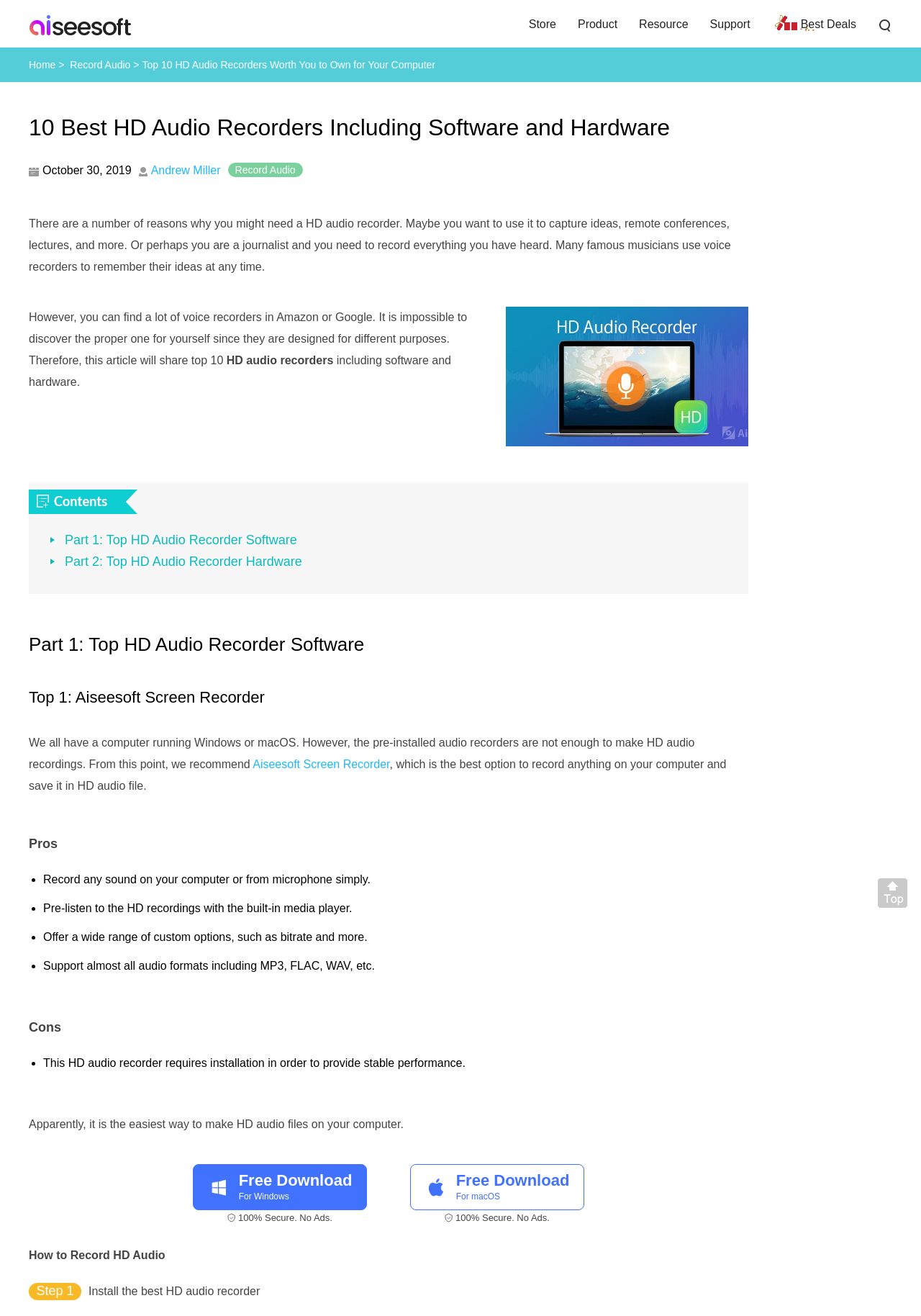Highlight the bounding box coordinates of the element you need to click to perform the following instruction: "Click on the 'Aiseesoft' link."

[0.031, 0.006, 0.144, 0.027]